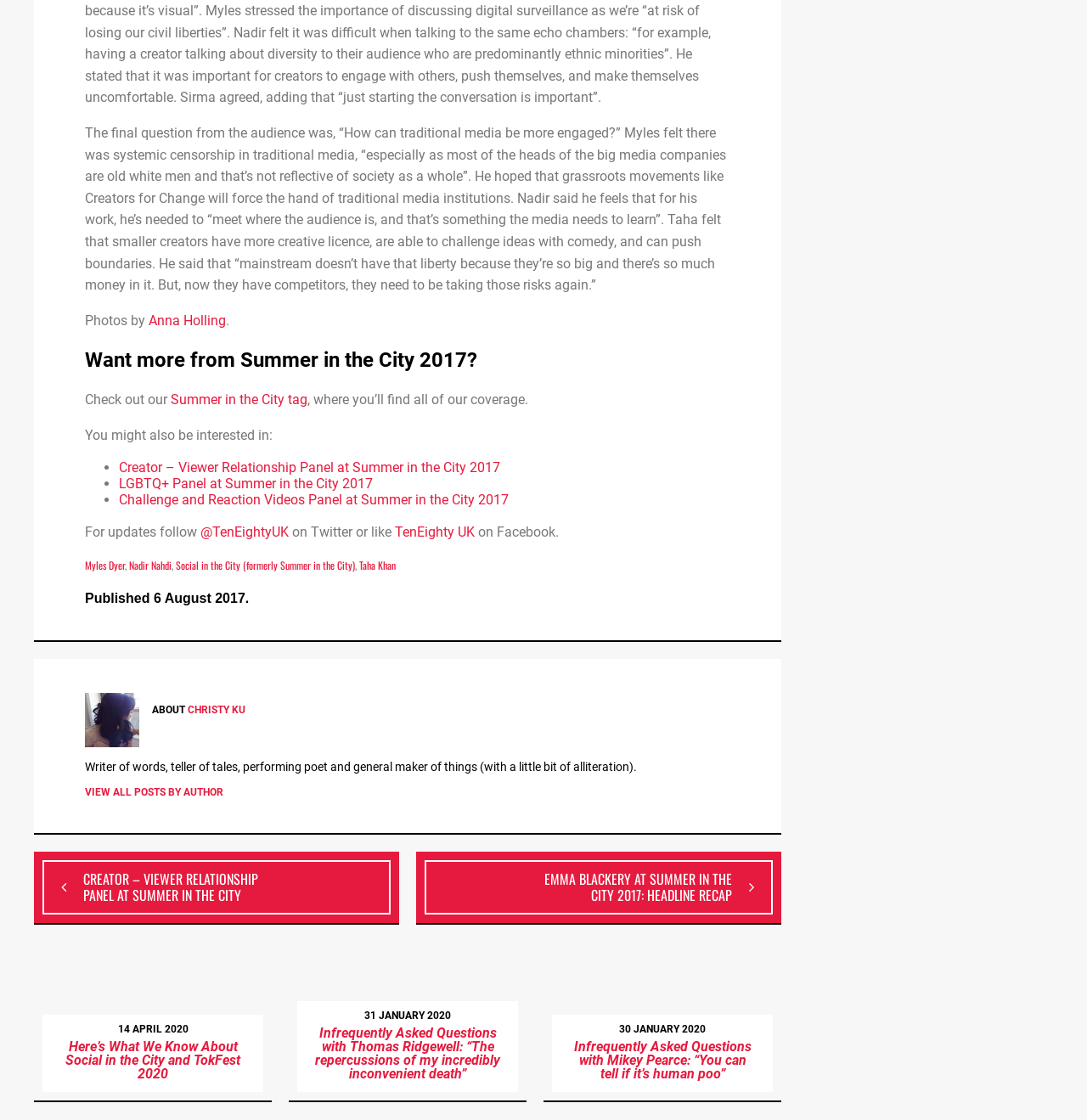Identify the bounding box coordinates of the area that should be clicked in order to complete the given instruction: "Follow @TenEightyUK on Twitter". The bounding box coordinates should be four float numbers between 0 and 1, i.e., [left, top, right, bottom].

[0.184, 0.468, 0.266, 0.482]